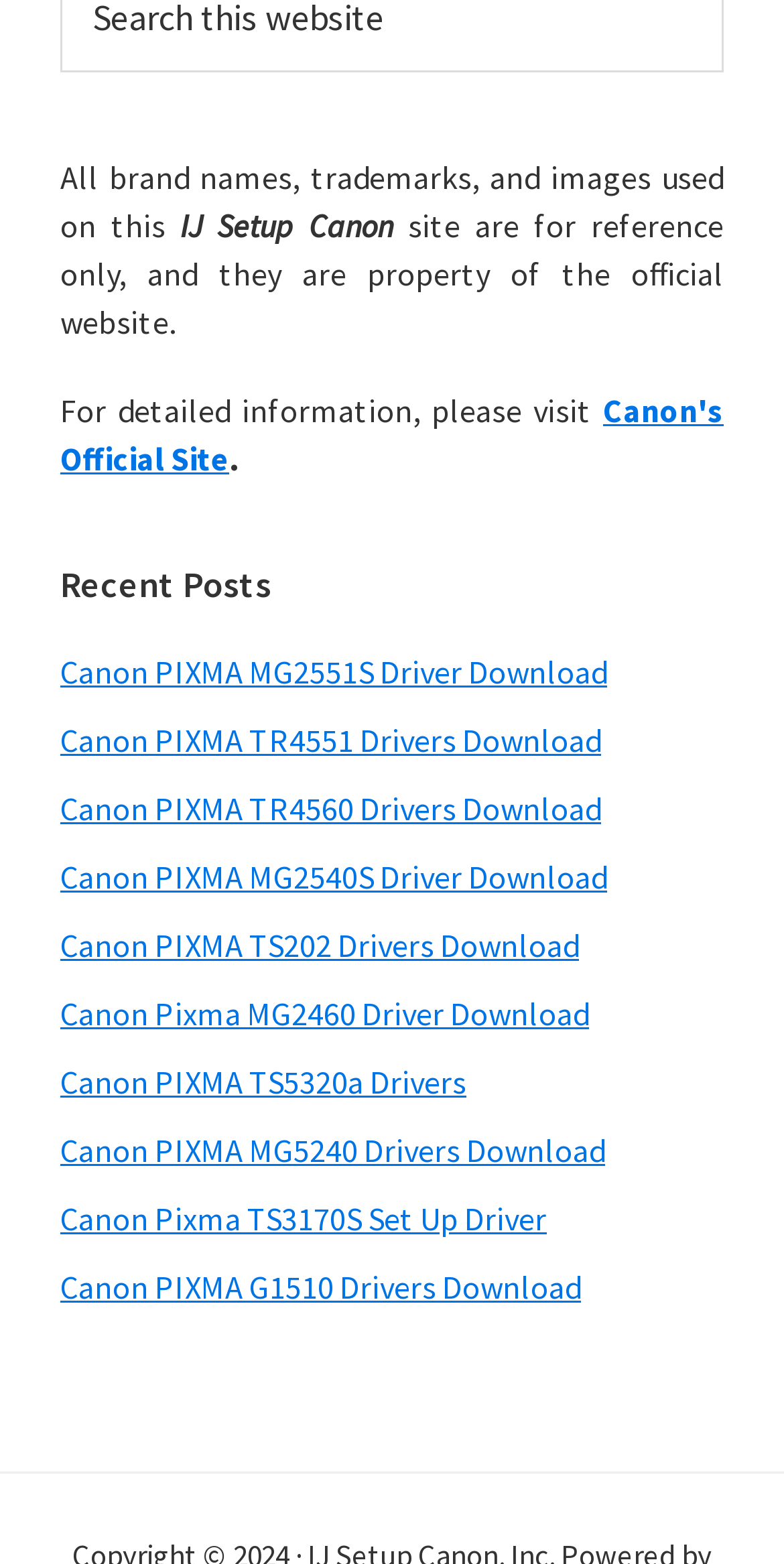Using the information in the image, give a comprehensive answer to the question: 
What is the name of the first recent post?

The first link under the 'Recent Posts' navigation section is labeled 'Canon PIXMA MG2551S Driver Download', which I assume is the name of the first recent post.